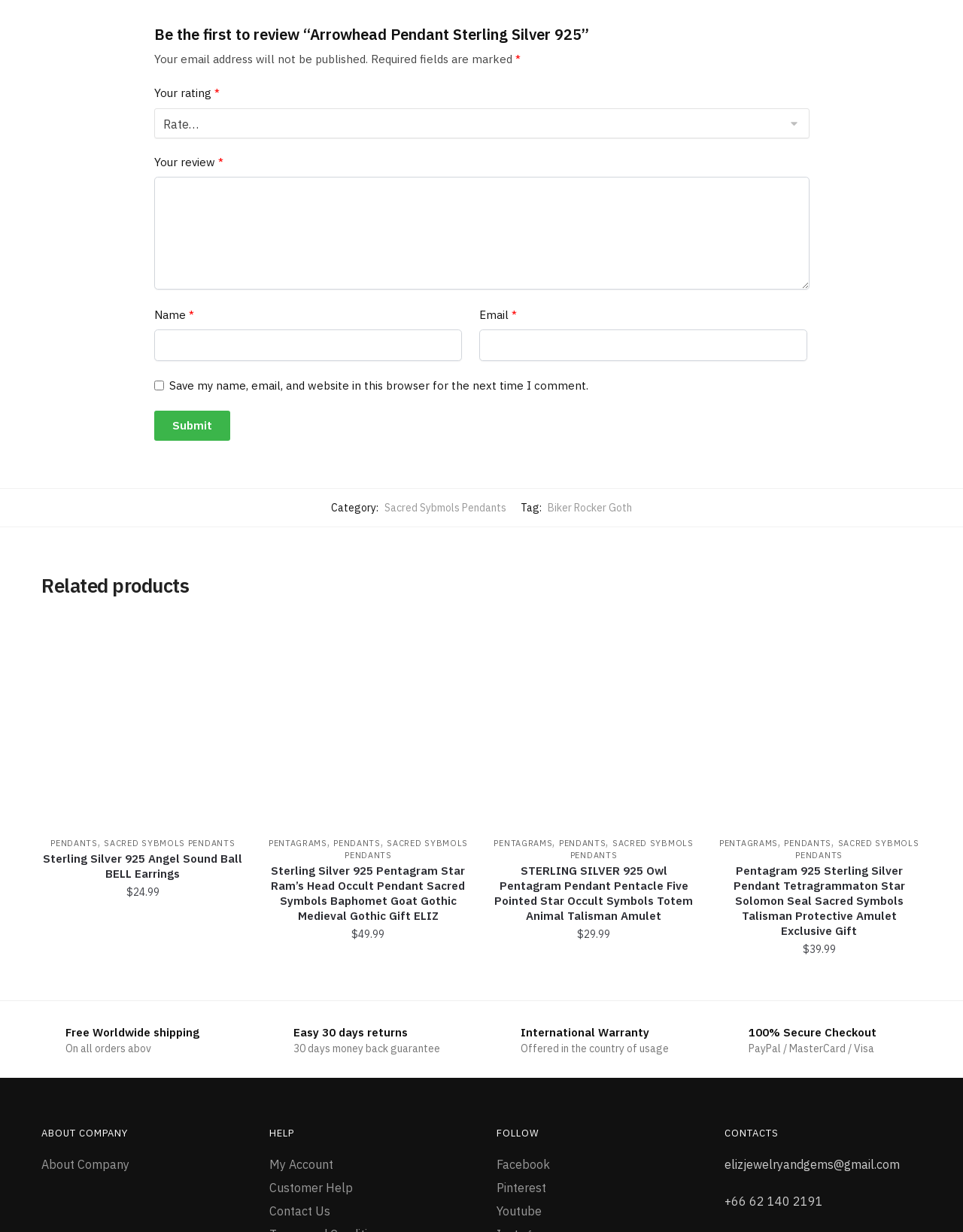Can you identify the bounding box coordinates of the clickable region needed to carry out this instruction: 'Go to the About Us page'? The coordinates should be four float numbers within the range of 0 to 1, stated as [left, top, right, bottom].

None